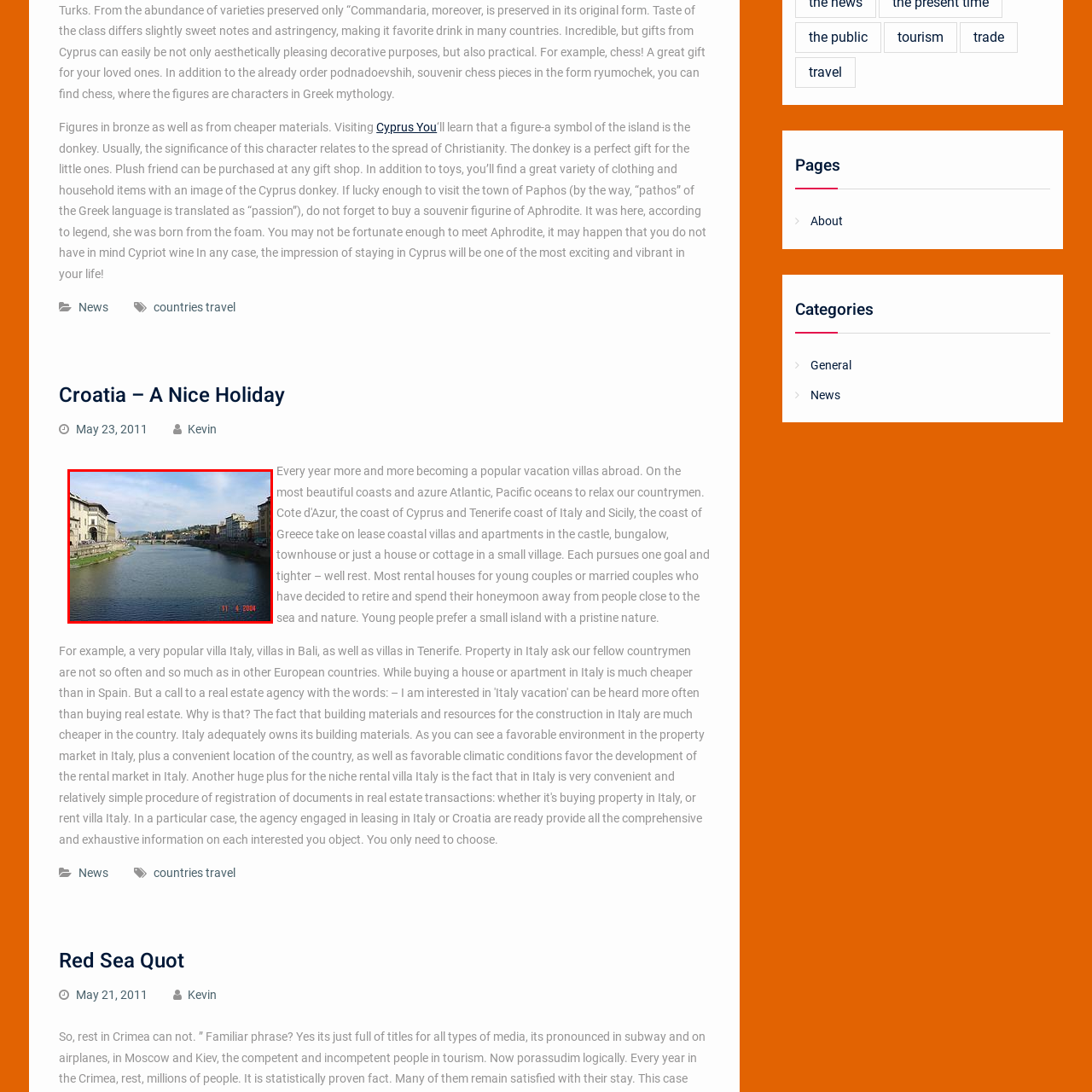What is the purpose of the bridge?
Scrutinize the image inside the red bounding box and provide a detailed and extensive answer to the question.

The bridge is mentioned as 'adding to the scenic beauty and connectivity of the landscape', implying that it serves to connect the two sides of the river and facilitate movement.